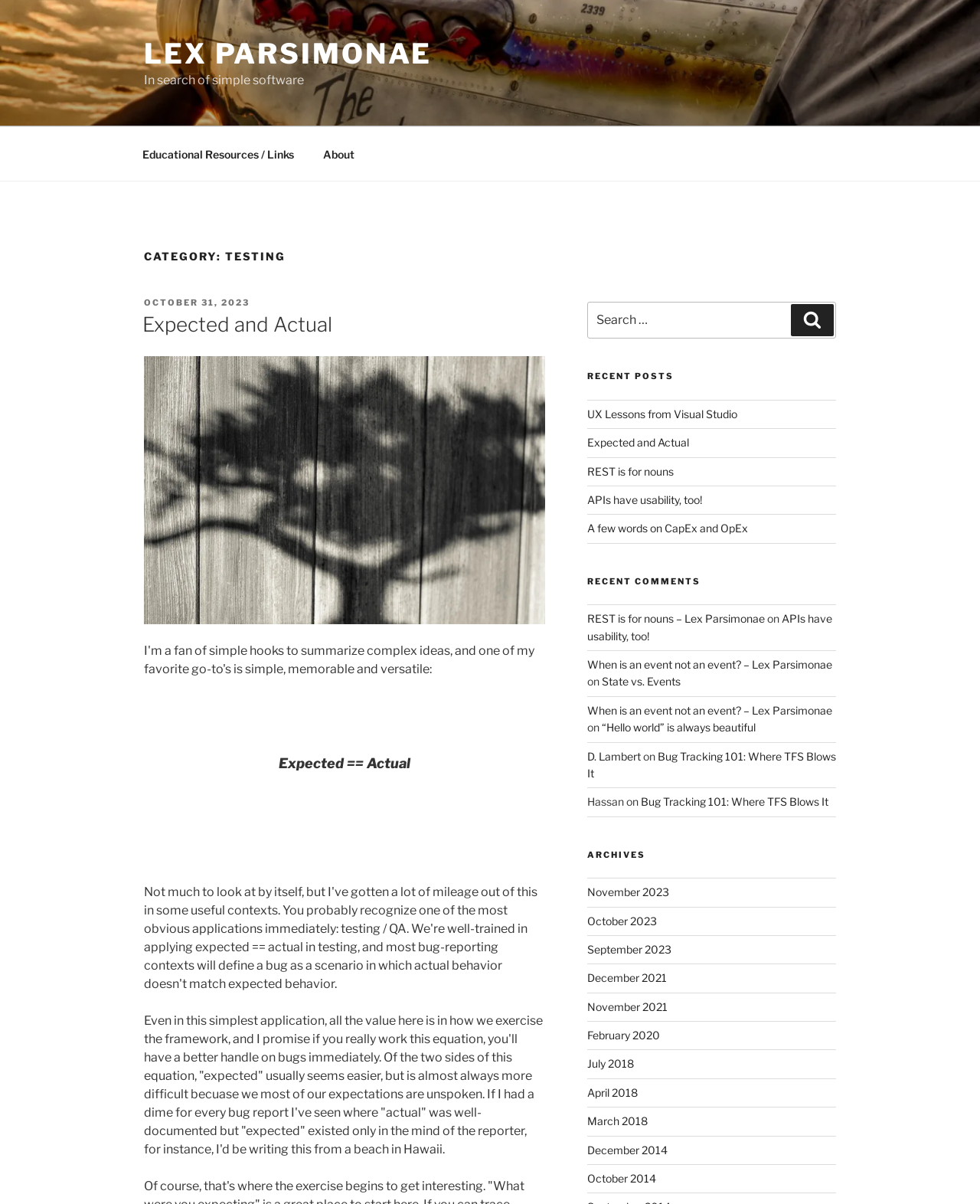Using the description: "UX Lessons from Visual Studio", determine the UI element's bounding box coordinates. Ensure the coordinates are in the format of four float numbers between 0 and 1, i.e., [left, top, right, bottom].

[0.599, 0.338, 0.752, 0.349]